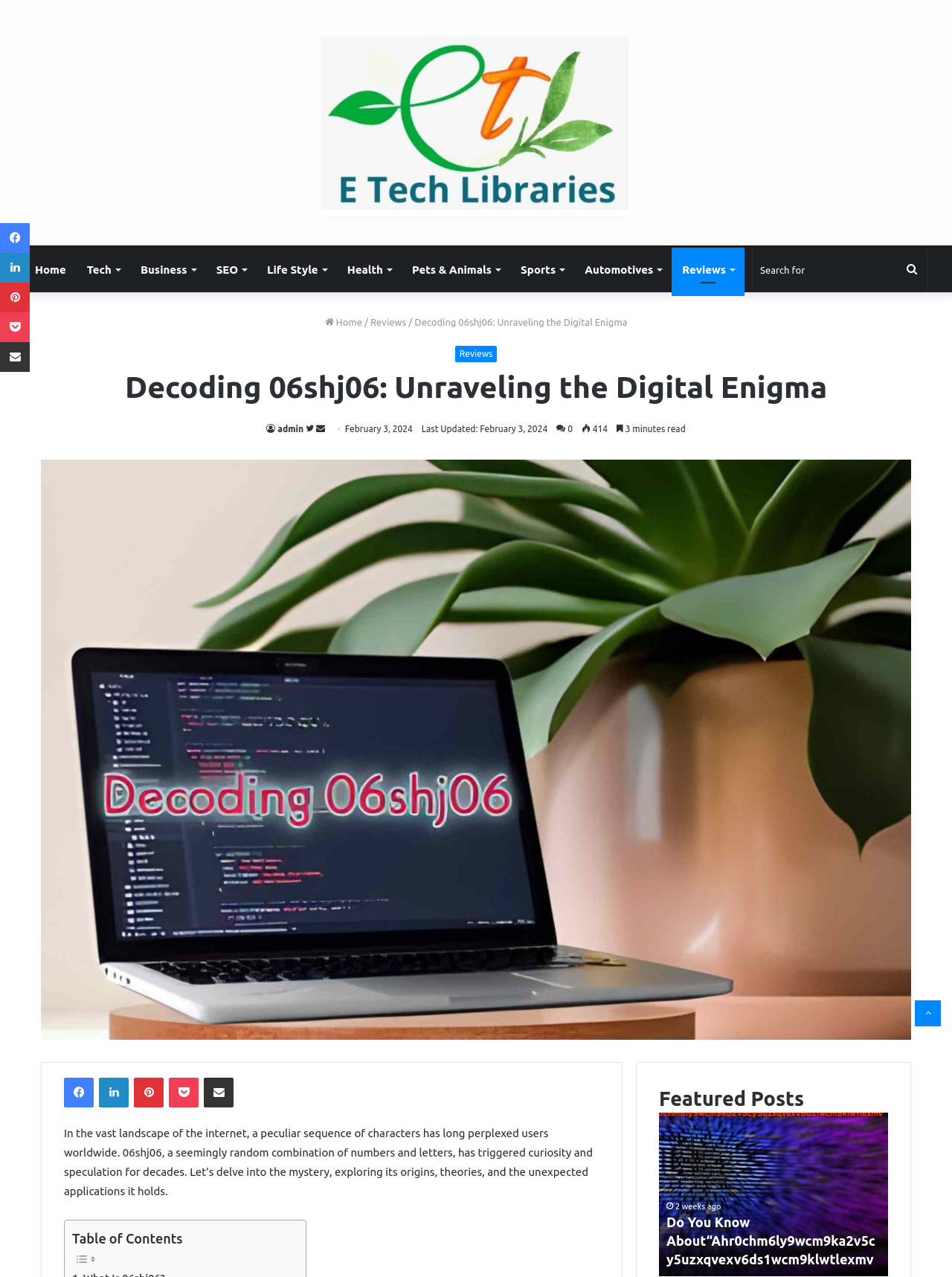Determine the bounding box coordinates of the clickable region to follow the instruction: "Share via Email".

[0.214, 0.844, 0.245, 0.867]